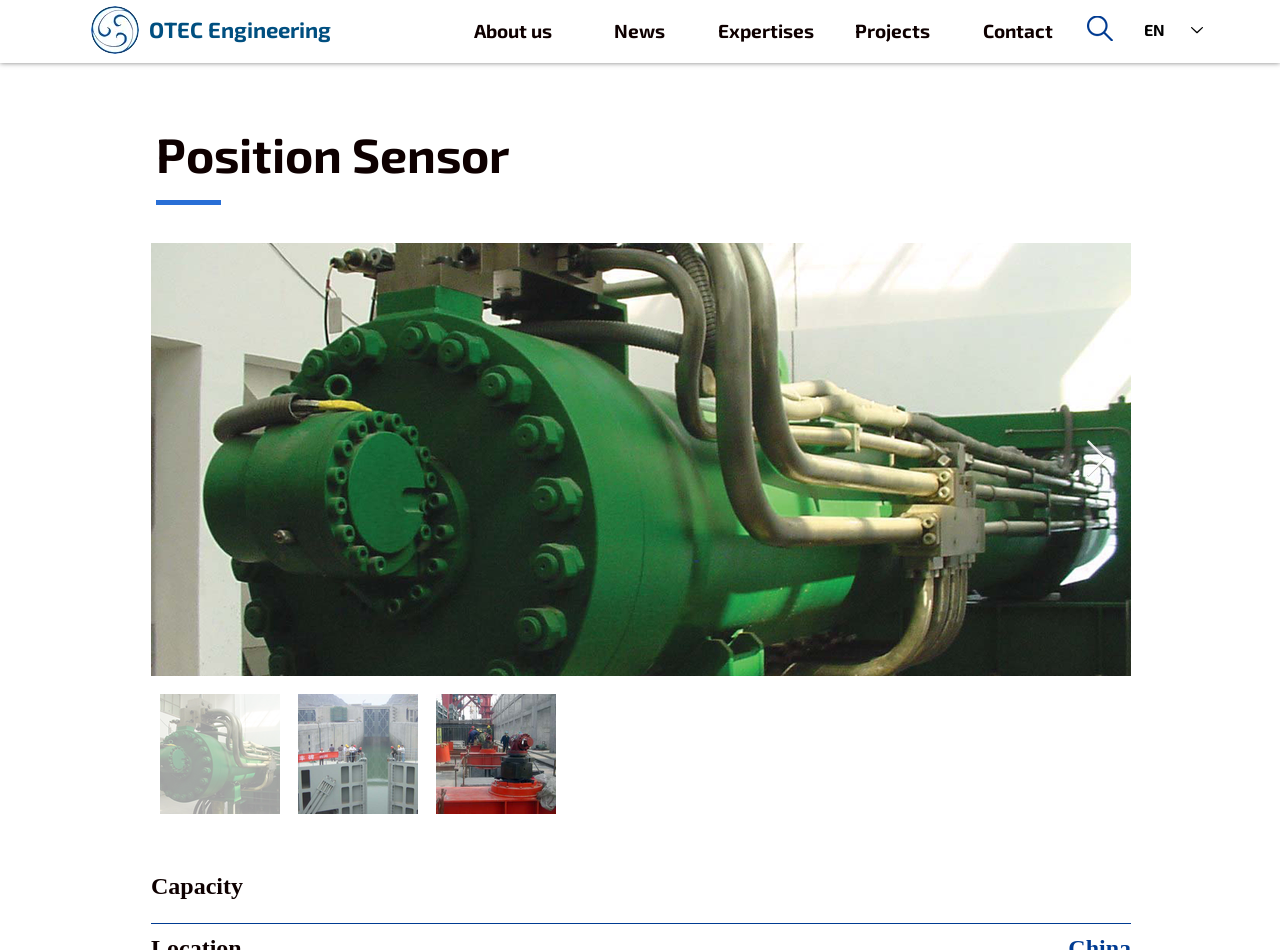What is the purpose of the button with an image?
Provide a concise answer using a single word or phrase based on the image.

Next Item